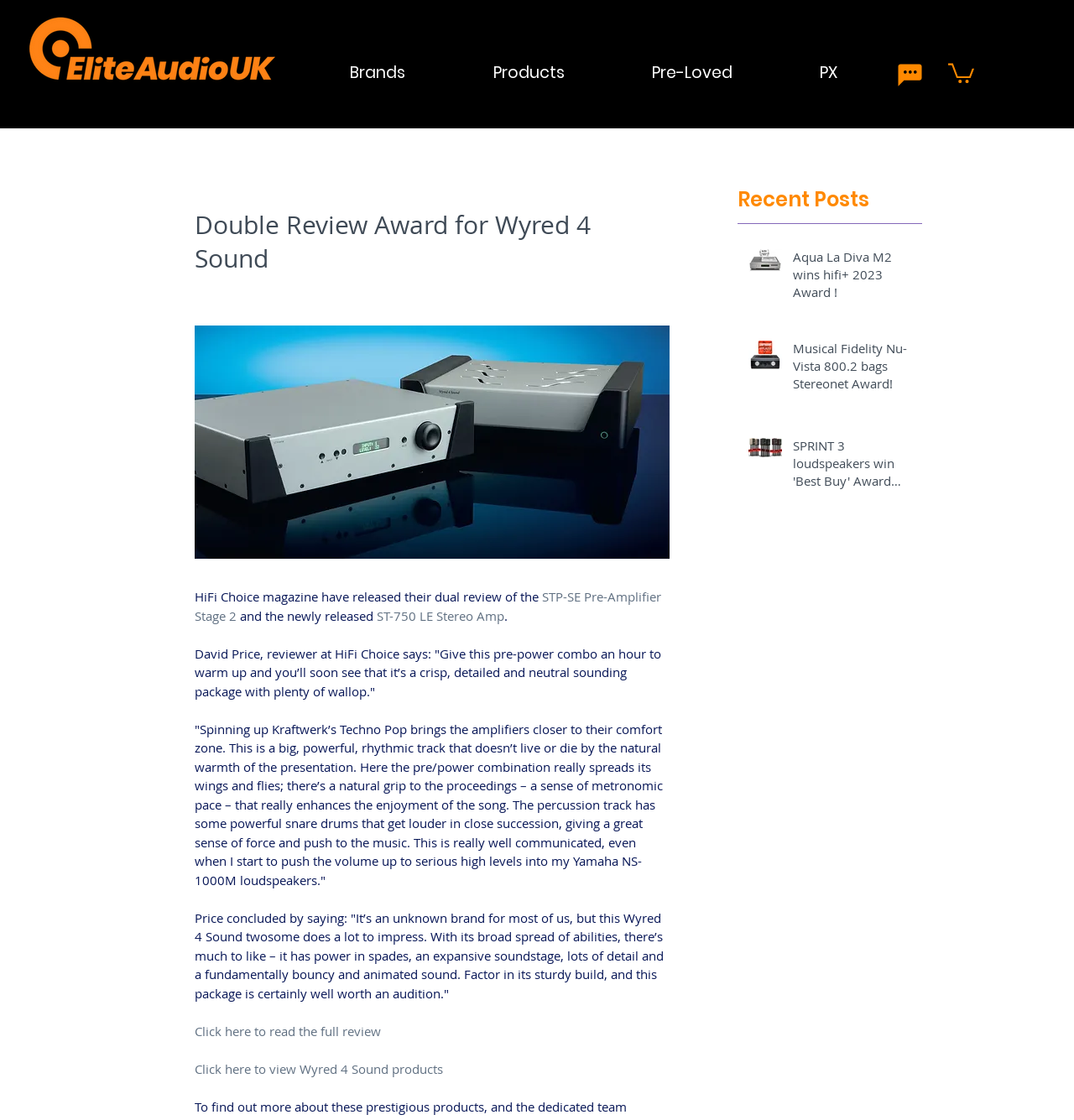Please specify the bounding box coordinates of the clickable section necessary to execute the following command: "Click the 'ELITE AUDIO UK LOGO ORANGE-G' image".

[0.025, 0.012, 0.26, 0.075]